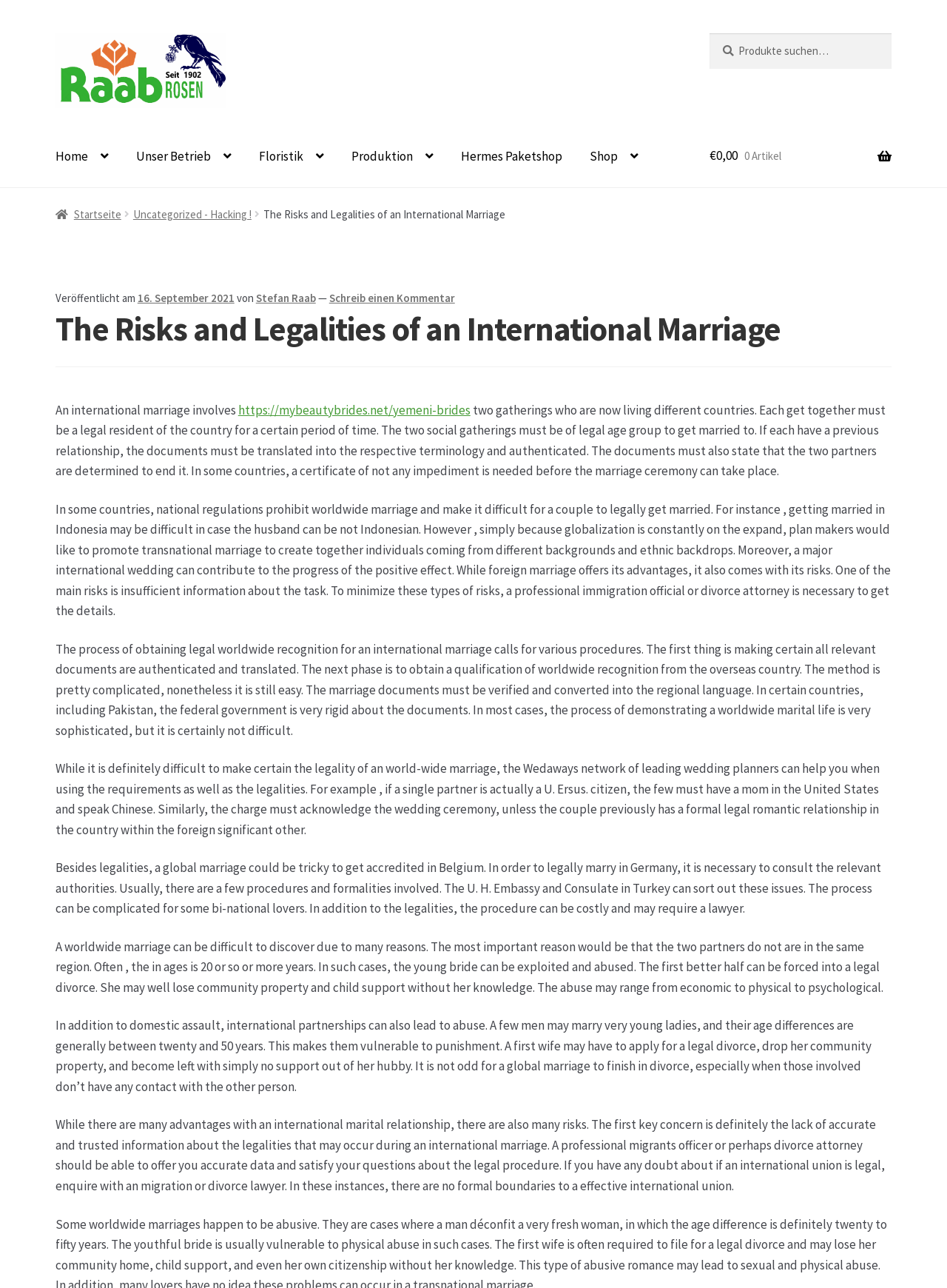Could you find the bounding box coordinates of the clickable area to complete this instruction: "View shopping cart"?

[0.75, 0.098, 0.942, 0.145]